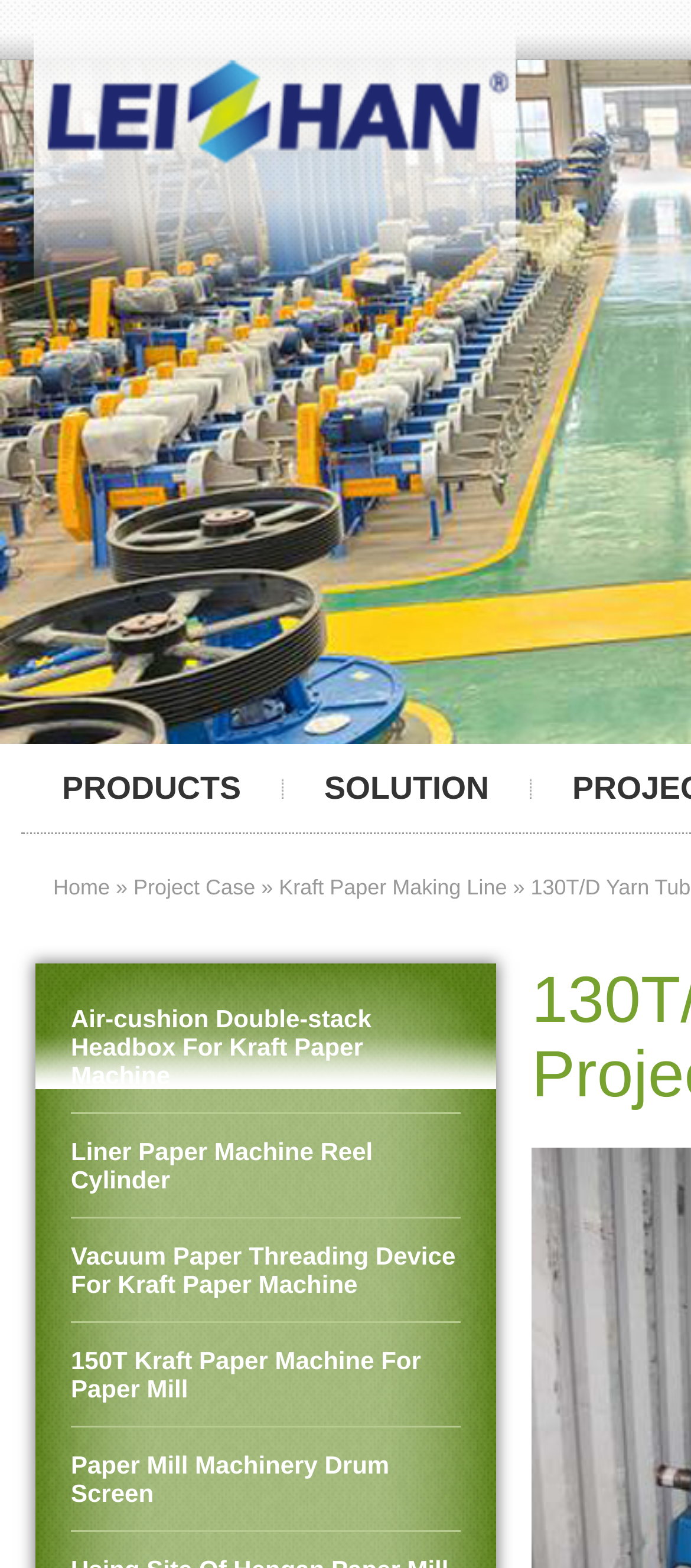Identify the bounding box coordinates necessary to click and complete the given instruction: "View related articles".

None